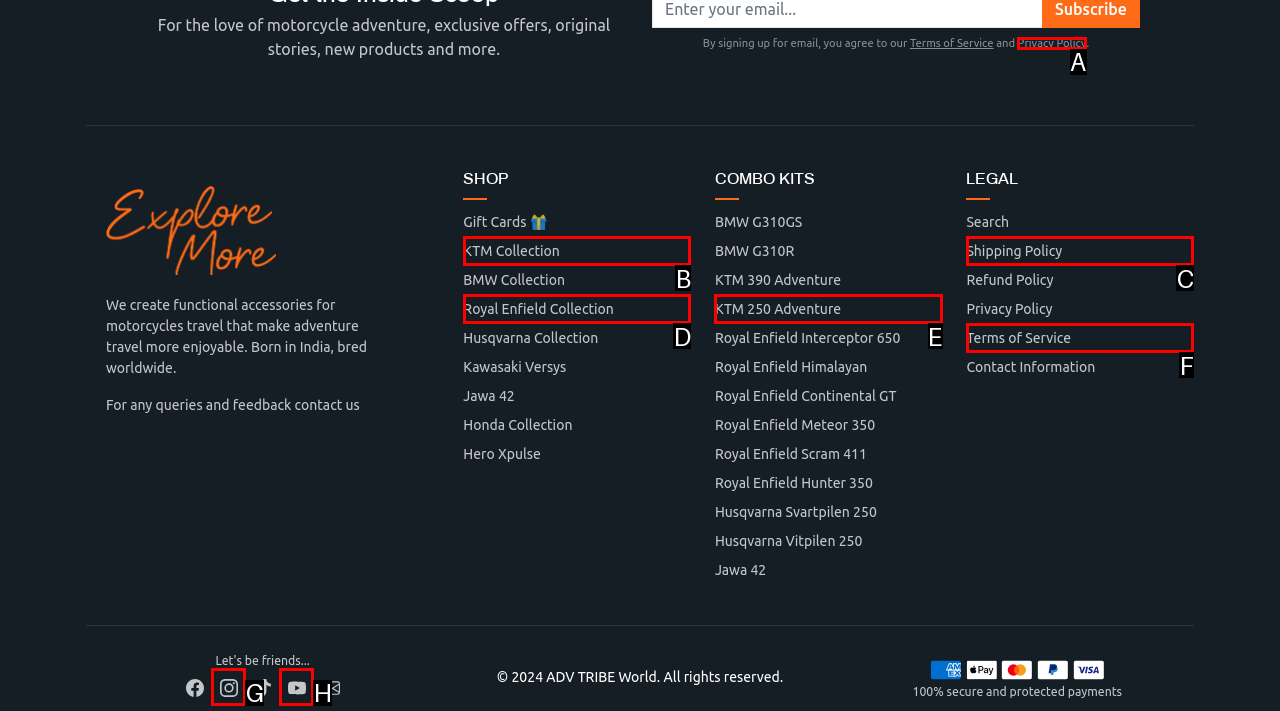Determine which option matches the element description: Privacy Policy
Answer using the letter of the correct option.

A